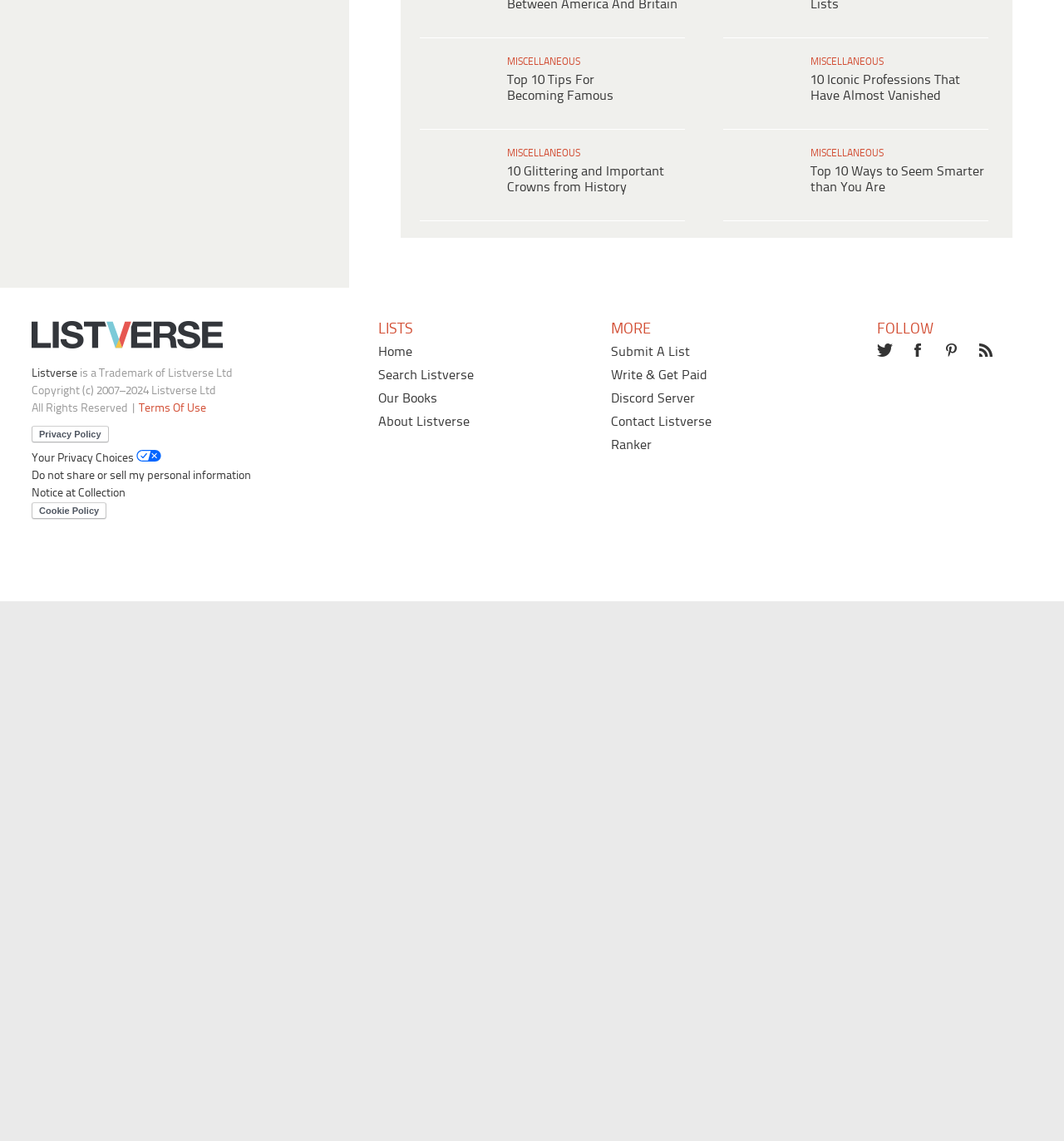Utilize the details in the image to give a detailed response to the question: What is the topic of the first link?

The first link on the webpage has an image with the text '10 Intriguing Facts About Rock Paper Scissors', which suggests that the topic of the link is Rock Paper Scissors.